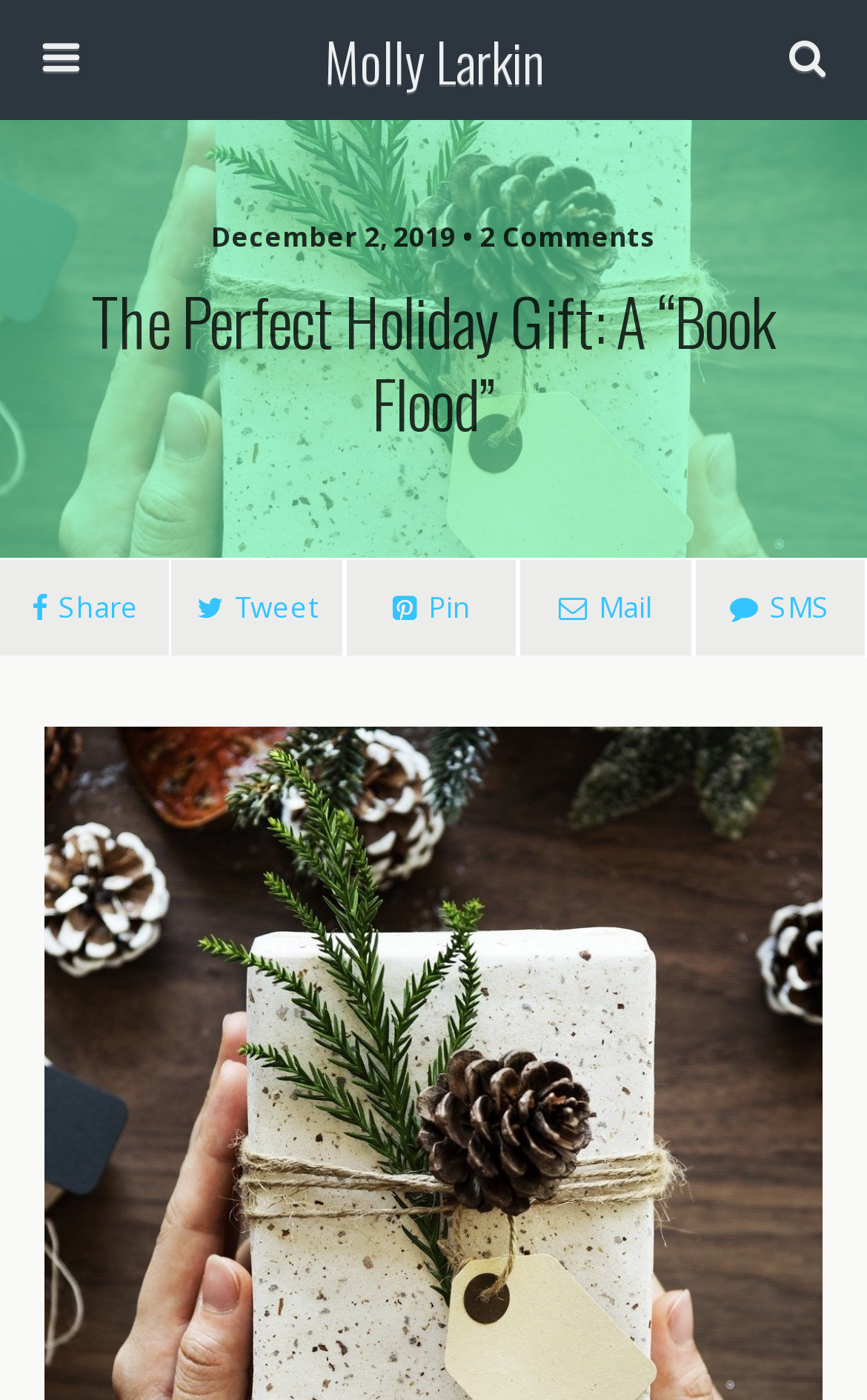Refer to the image and provide a thorough answer to this question:
Is there a call-to-action button?

I can see a button with the text 'Search', which is a call-to-action button that allows users to search the website.